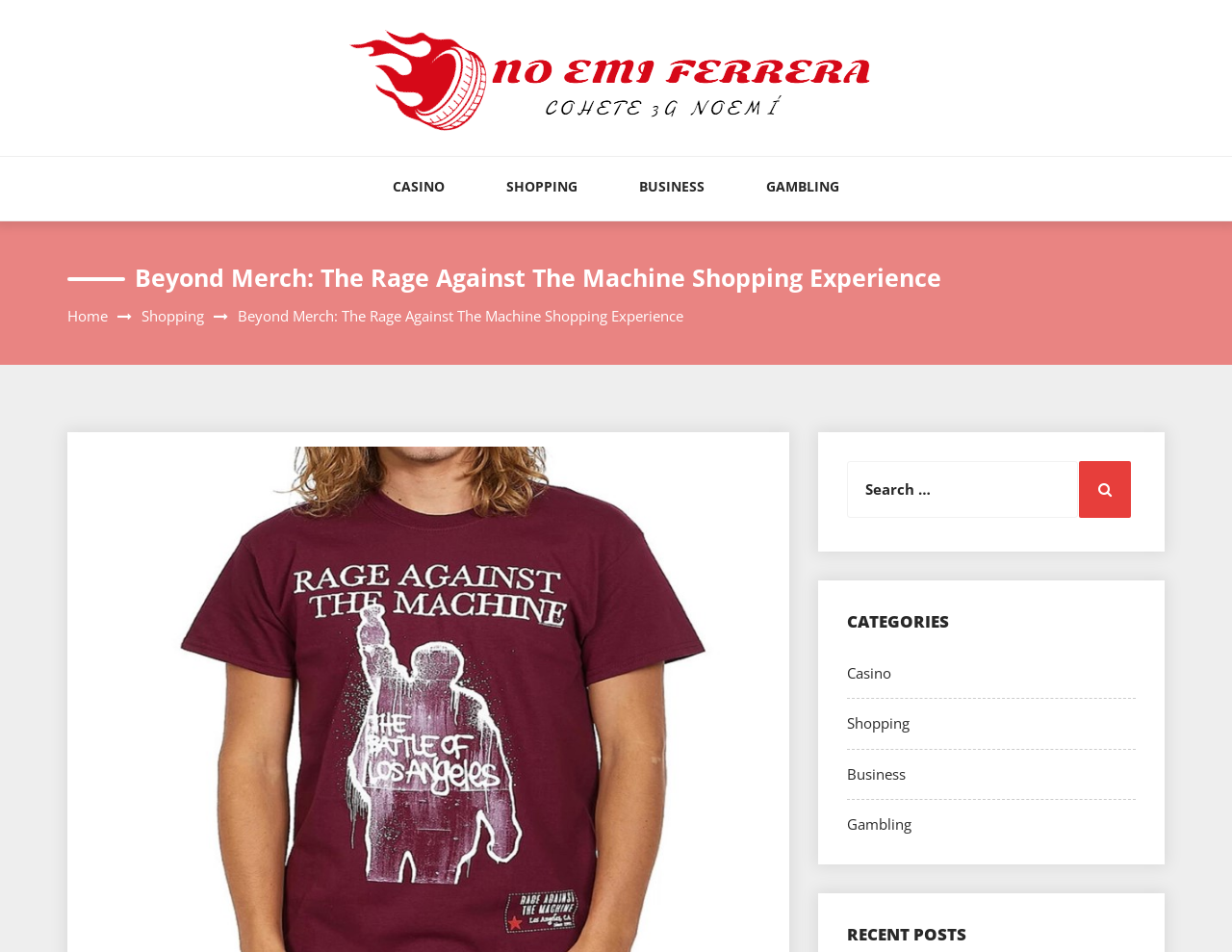Determine the bounding box coordinates in the format (top-left x, top-left y, bottom-right x, bottom-right y). Ensure all values are floating point numbers between 0 and 1. Identify the bounding box of the UI element described by: Reptiles and Amphibians of Mississippi

None